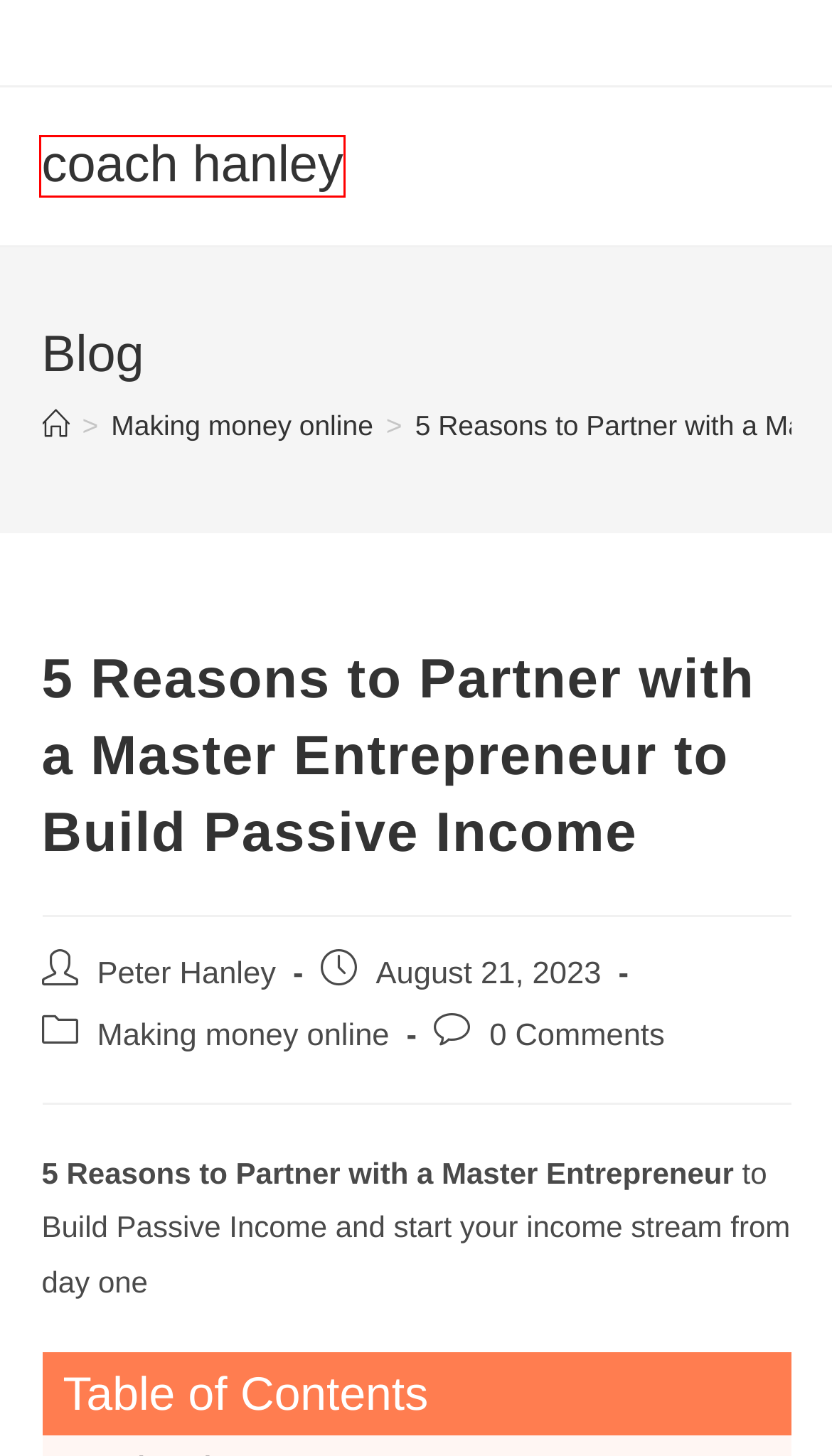Analyze the screenshot of a webpage that features a red rectangle bounding box. Pick the webpage description that best matches the new webpage you would see after clicking on the element within the red bounding box. Here are the candidates:
A. #PassiveIncomeStraegies Archives - coach hanley
B. #PassiveIncomeMindset Archives - coach hanley
C. #PassiveIncomeSuccess Archives - coach hanley
D. Making money online Archives - coach hanley
E. Unlocking Your Online Success: Internet Training with Coach Hanley -
F. #PassiveEarningPotential Archives - coach hanley
G. #PassiveWealthBuilding Archives - coach hanley
H. #PassiveIncomeGeneration Archives - coach hanley

E